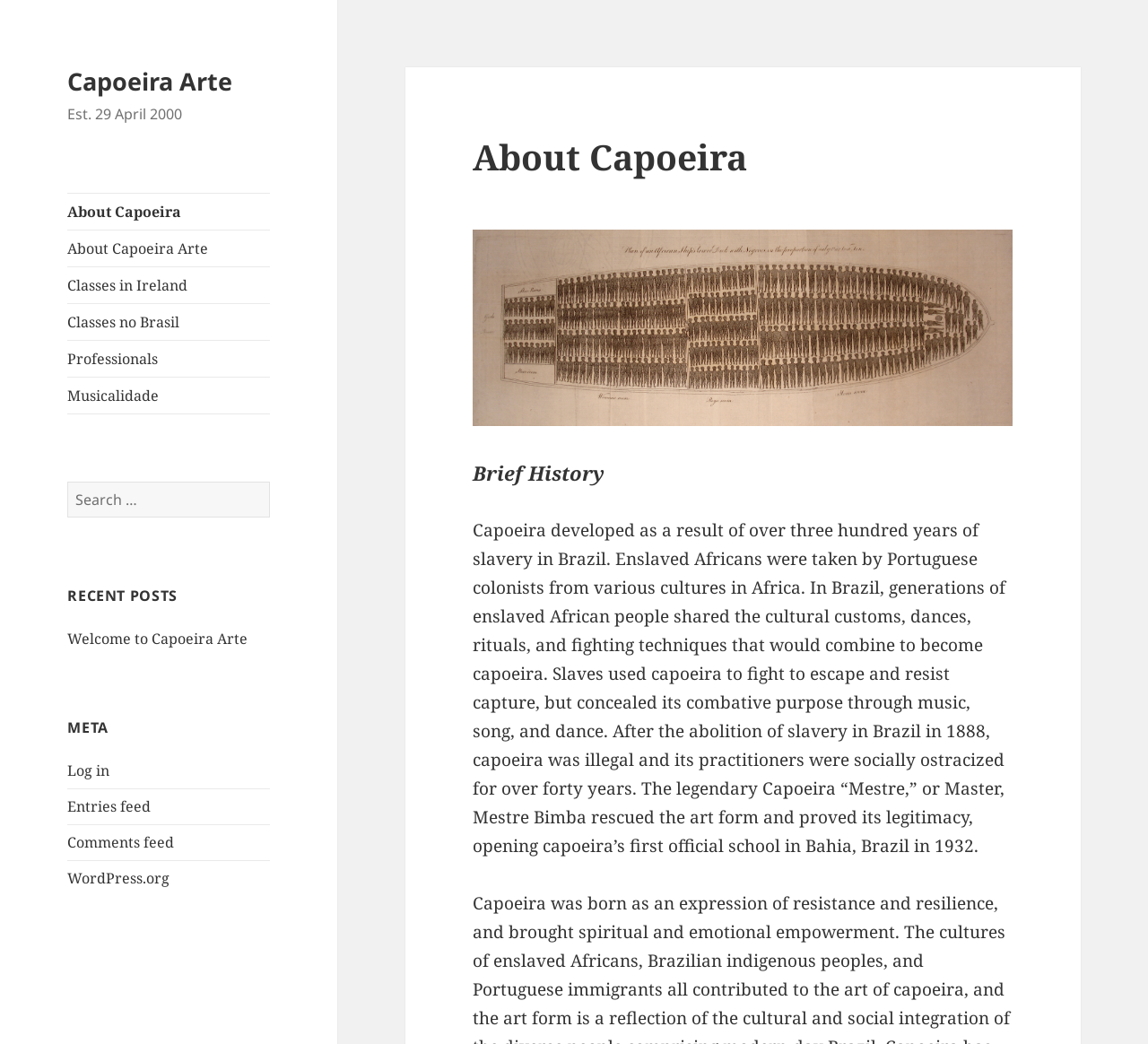What is the cultural origin of capoeira?
Please answer the question as detailed as possible.

The webpage states that enslaved Africans were taken by Portuguese colonists from various cultures in Africa, and in Brazil, generations of enslaved African people shared the cultural customs, dances, rituals, and fighting techniques that would combine to become capoeira.